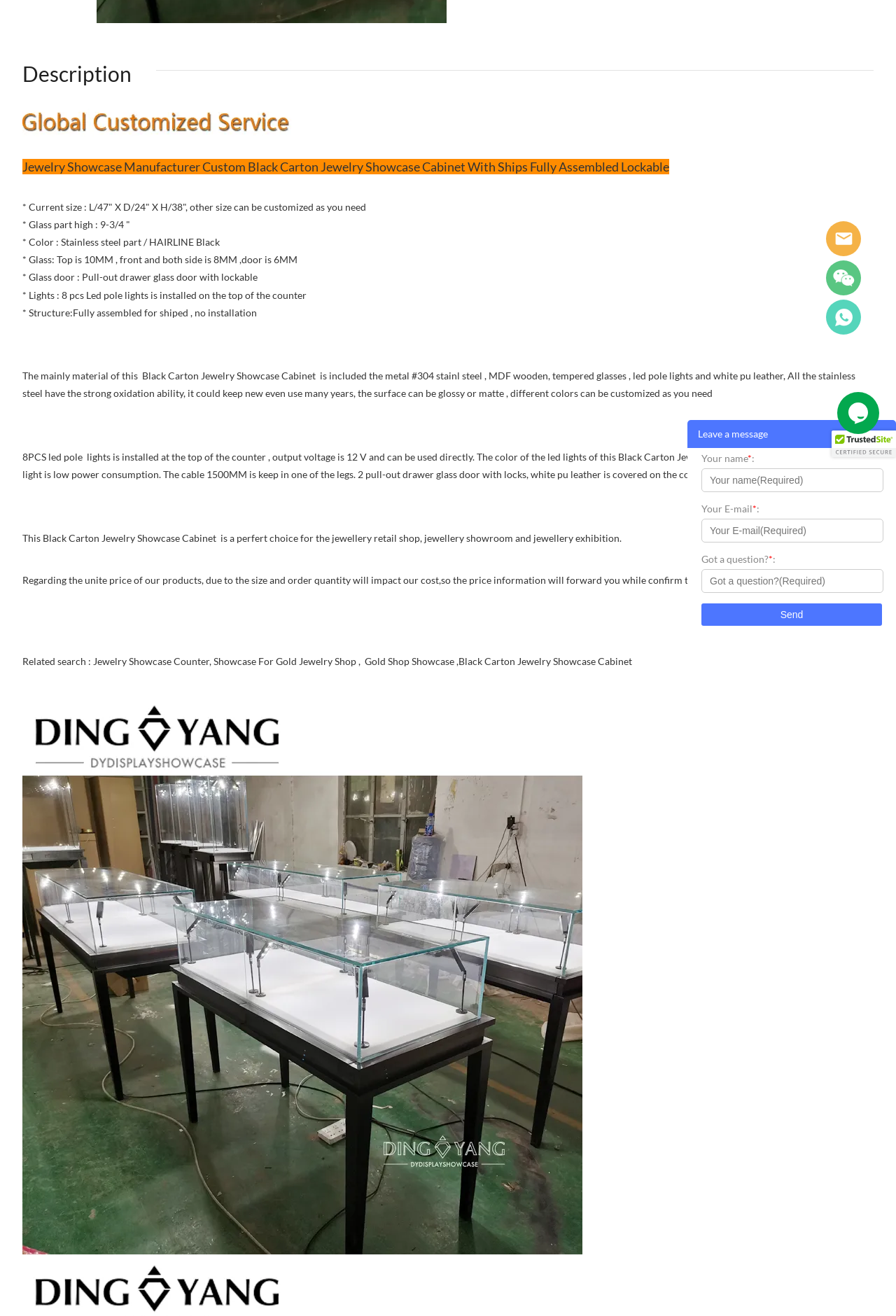Given the description "Carton Jewelry Showcase Cabinet", determine the bounding box of the corresponding UI element.

[0.312, 0.121, 0.522, 0.133]